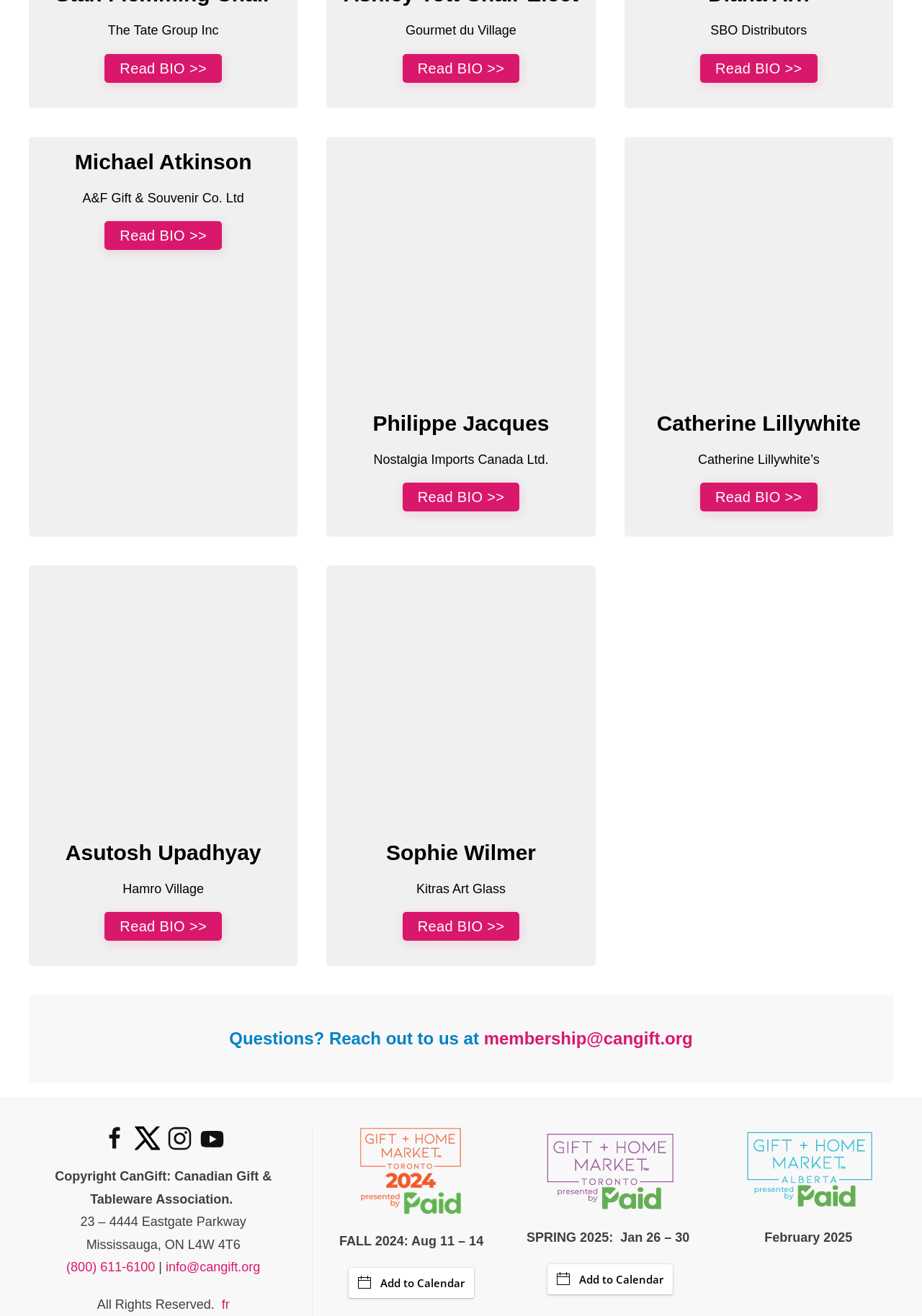Find the bounding box coordinates of the clickable area required to complete the following action: "Contact us at membership@cangift.org".

[0.525, 0.782, 0.751, 0.796]